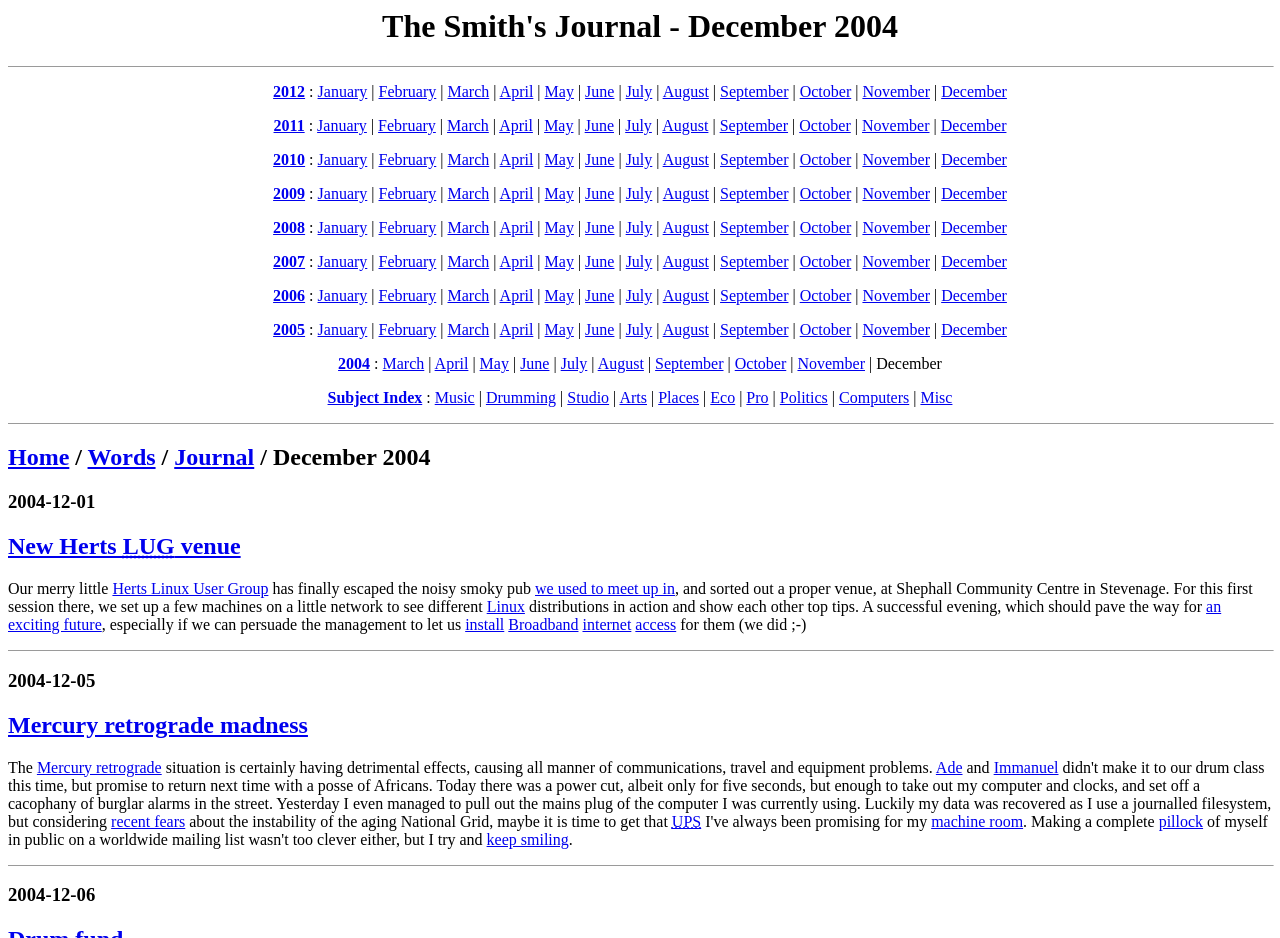How many years are listed on the webpage?
Please provide a comprehensive answer to the question based on the webpage screenshot.

I counted the number of years listed on the webpage, which are 2012, 2011, 2010, and 2009, so the answer is 4.